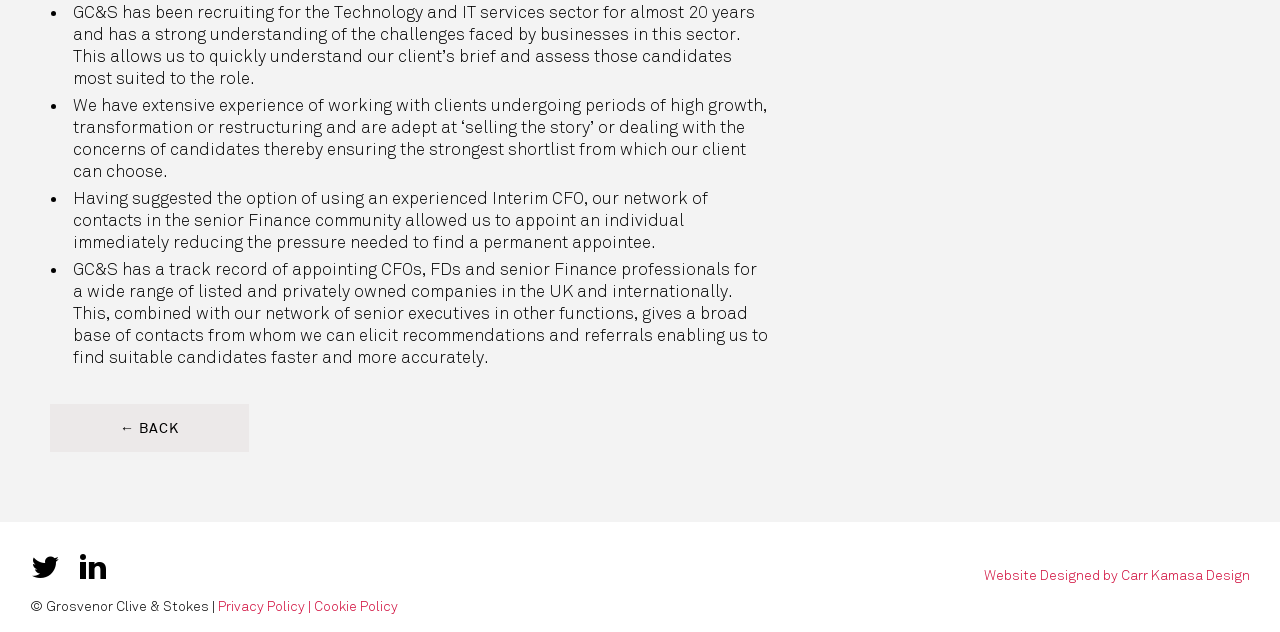Please provide a comprehensive answer to the question below using the information from the image: What sector does GC&S specialize in?

Based on the StaticText element with the text 'GC&S has been recruiting for the Technology and IT services sector for almost 20 years...', it is clear that GC&S specializes in the Technology and IT services sector.